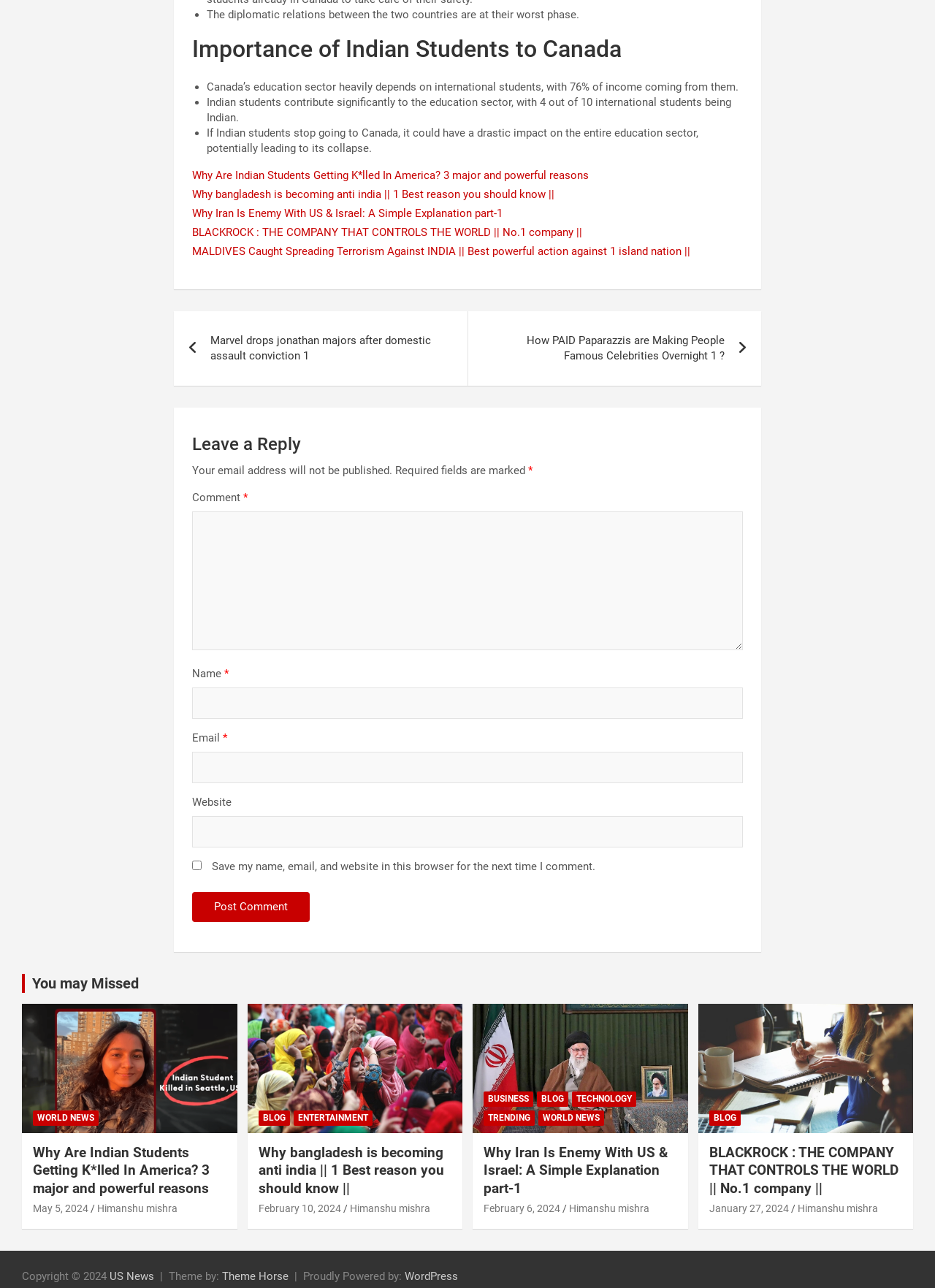What is the date of the article 'BLACKROCK : THE COMPANY THAT CONTROLS THE WORLD || No.1 company ||'?
Based on the visual, give a brief answer using one word or a short phrase.

January 27, 2024